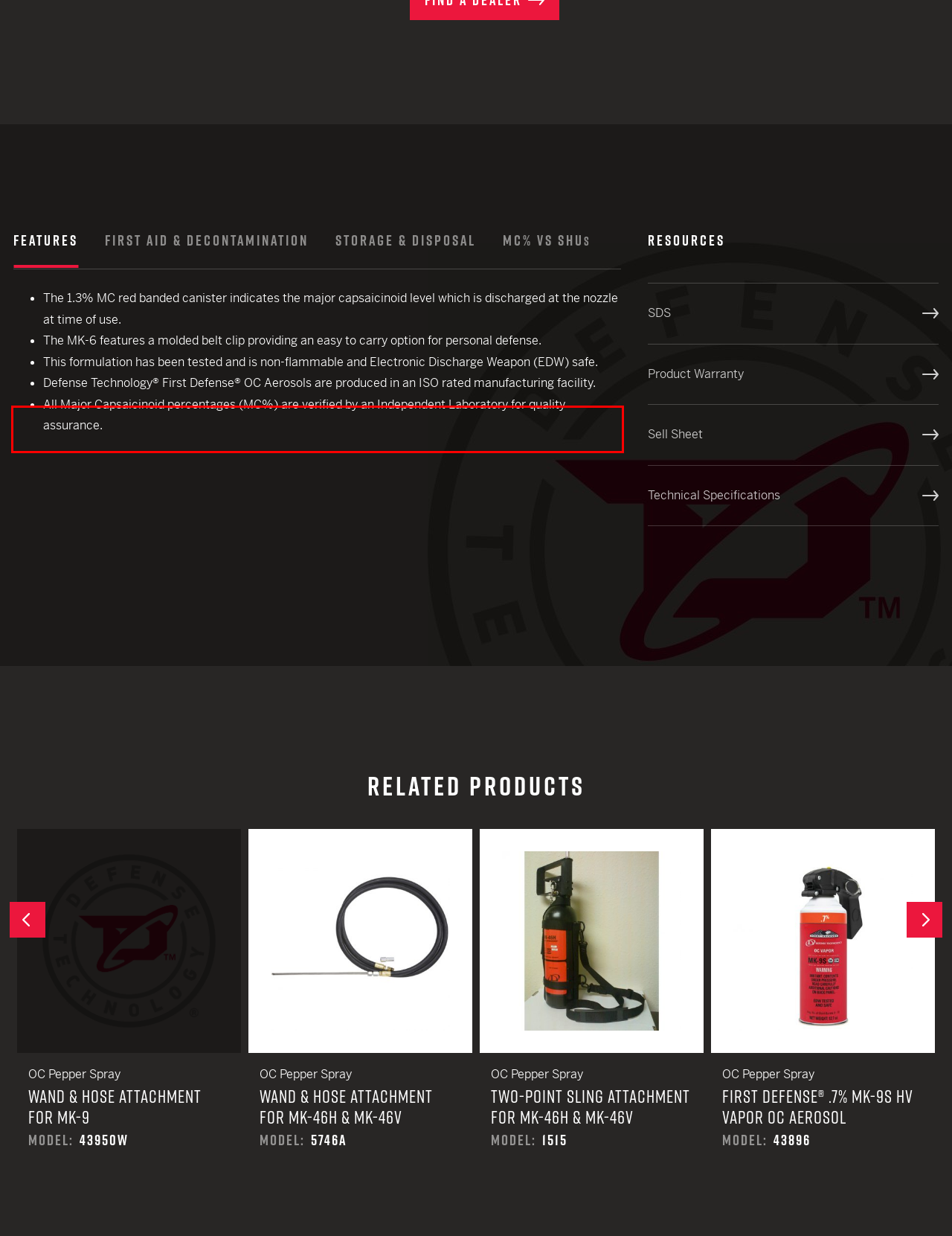In the given screenshot, locate the red bounding box and extract the text content from within it.

The canisters and grenades should be stored in a controlled atmosphere with temperatures between 60 degrees Fahrenheit to 75 degrees Fahrenheit with less than 60% relative humidity.